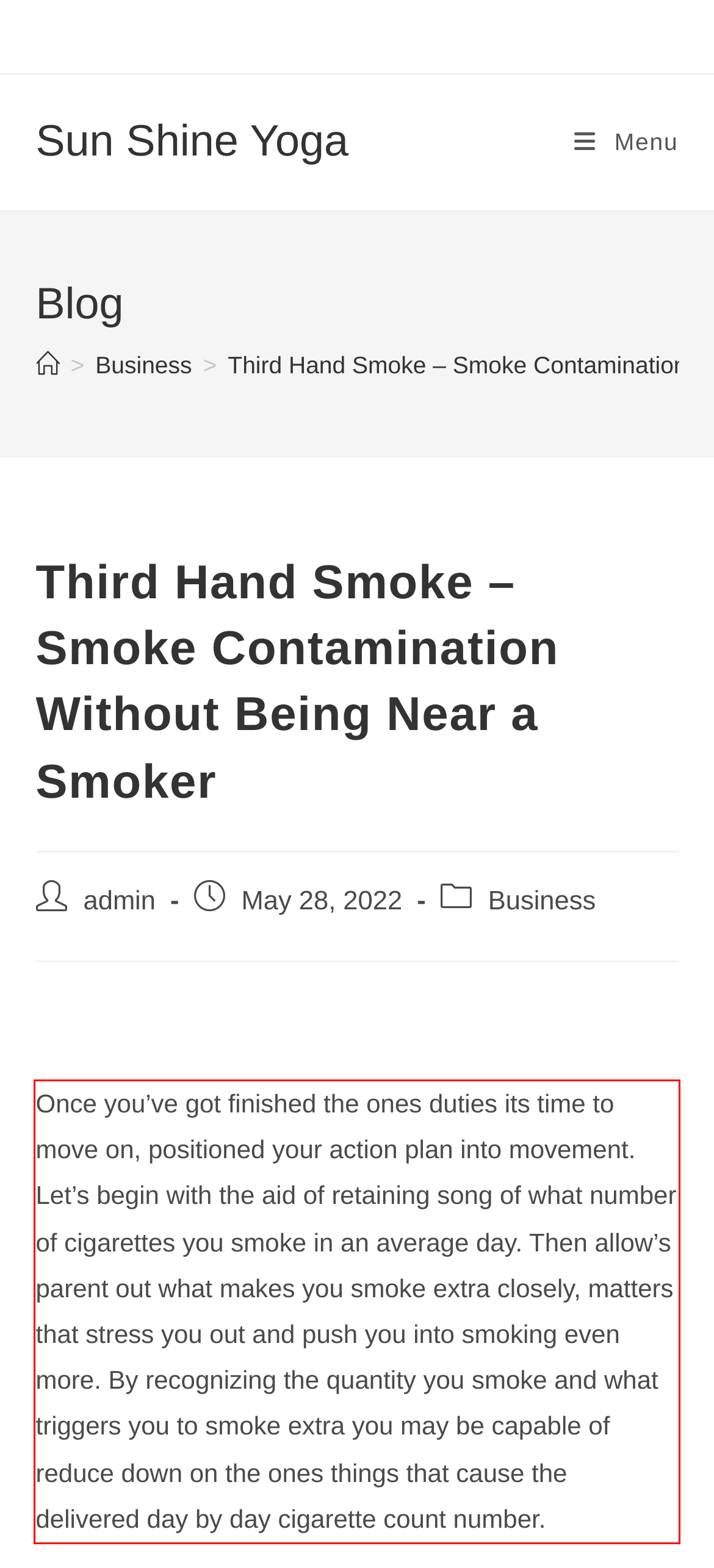Examine the screenshot of the webpage, locate the red bounding box, and generate the text contained within it.

Once you’ve got finished the ones duties its time to move on, positioned your action plan into movement. Let’s begin with the aid of retaining song of what number of cigarettes you smoke in an average day. Then allow’s parent out what makes you smoke extra closely, matters that stress you out and push you into smoking even more. By recognizing the quantity you smoke and what triggers you to smoke extra you may be capable of reduce down on the ones things that cause the delivered day by day cigarette count number.